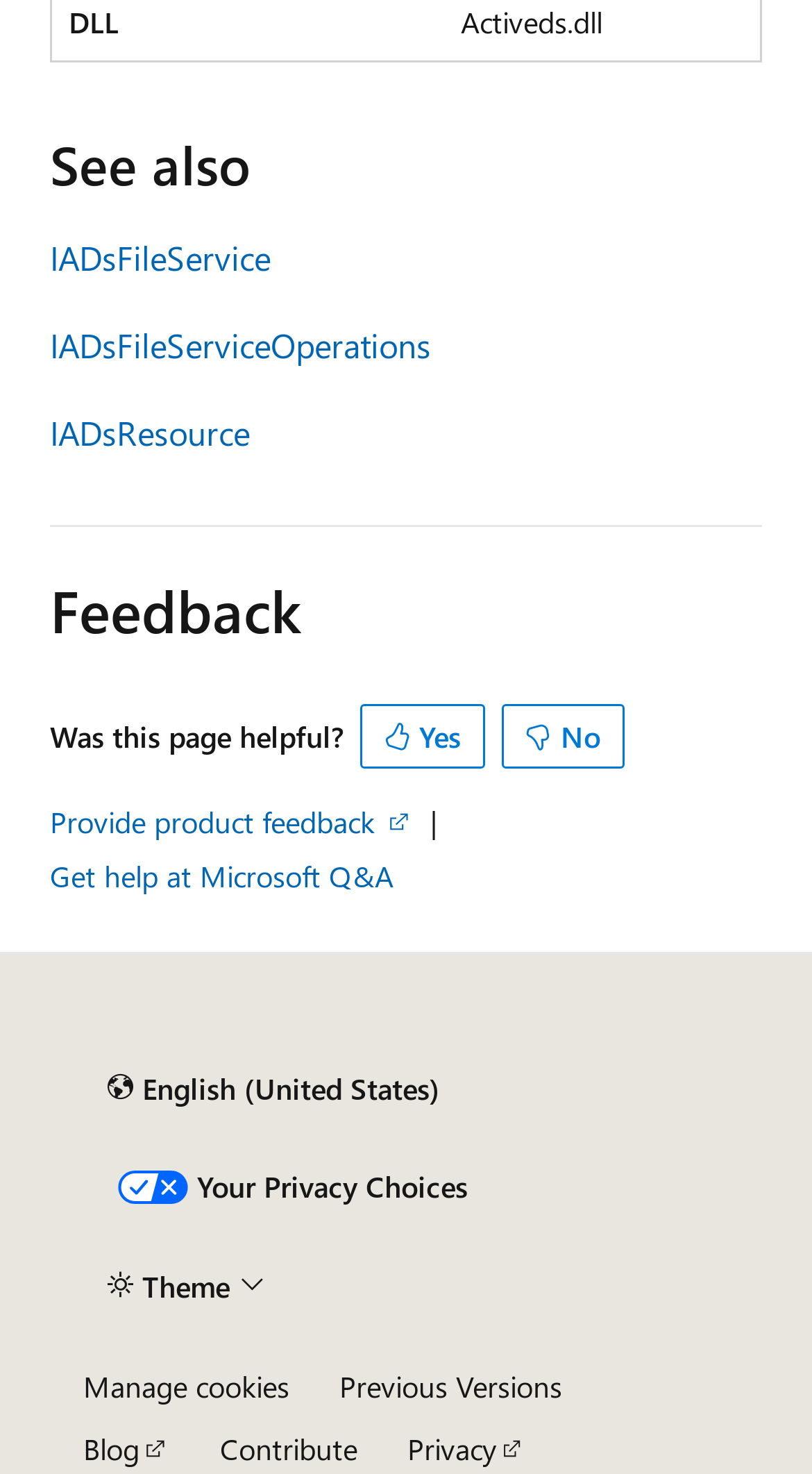Pinpoint the bounding box coordinates of the clickable area necessary to execute the following instruction: "Click on the 'Manage cookies' button". The coordinates should be given as four float numbers between 0 and 1, namely [left, top, right, bottom].

[0.103, 0.93, 0.356, 0.953]